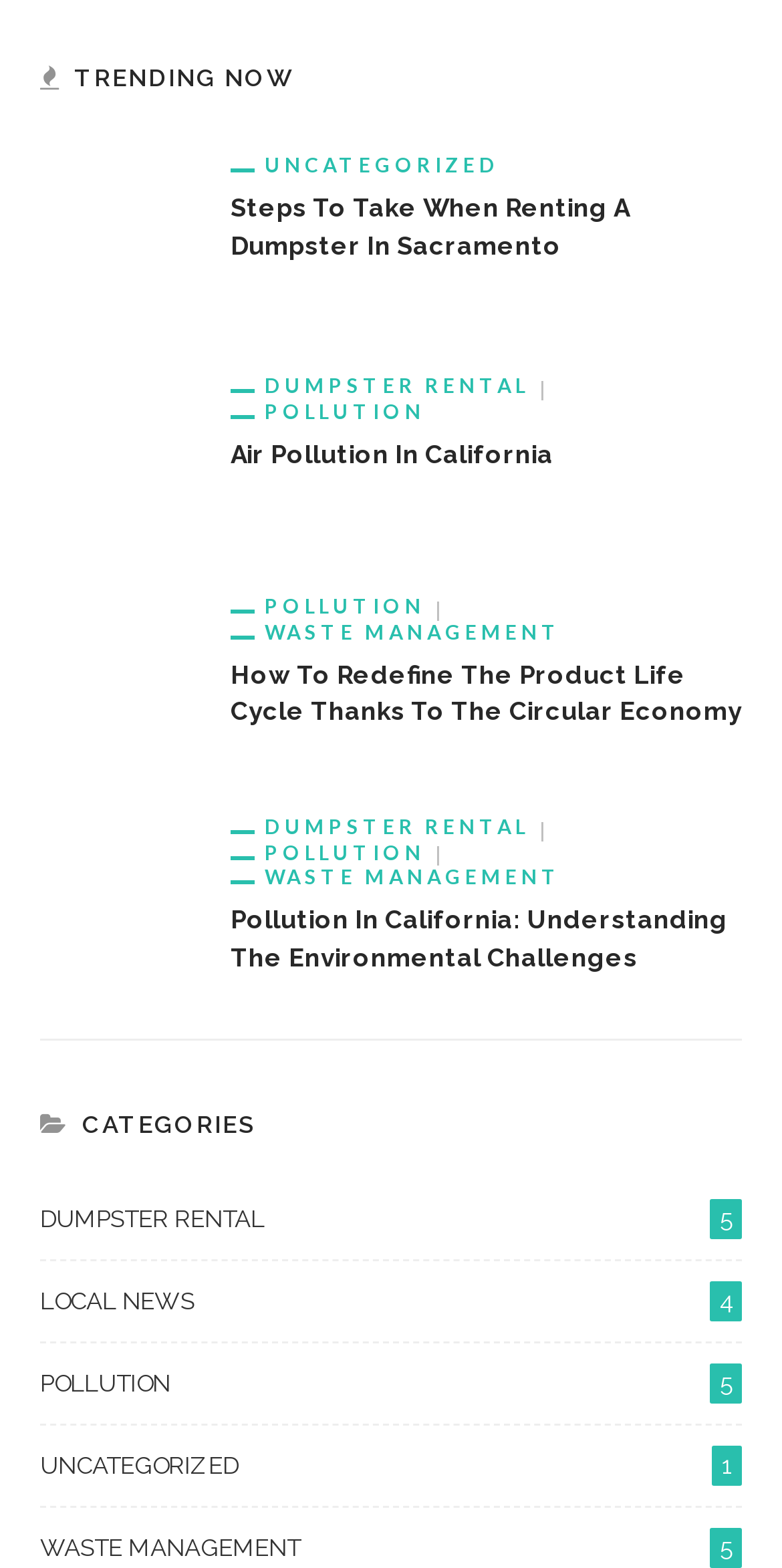How many categories are listed?
Please respond to the question with a detailed and informative answer.

At the bottom of the webpage, there is a section labeled ' CATEGORIES'. Under this section, there are 5 links listed, which are 'DUMPSTER RENTAL 5', 'LOCAL NEWS 4', 'POLLUTION 5', 'UNCATEGORIZED 1', and 'WASTE MANAGEMENT 5'. Therefore, there are 5 categories listed.